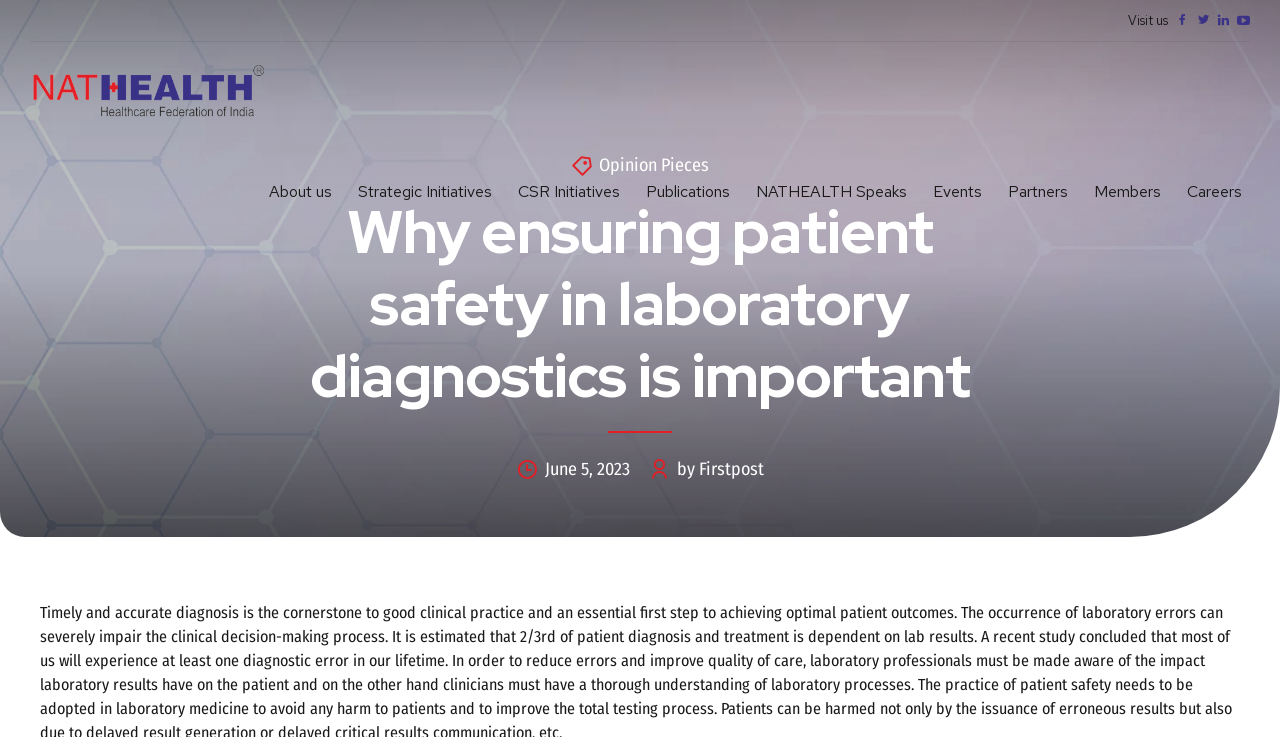Determine the bounding box coordinates of the clickable element to complete this instruction: "go to the About us page". Provide the coordinates in the format of four float numbers between 0 and 1, [left, top, right, bottom].

[0.204, 0.227, 0.266, 0.294]